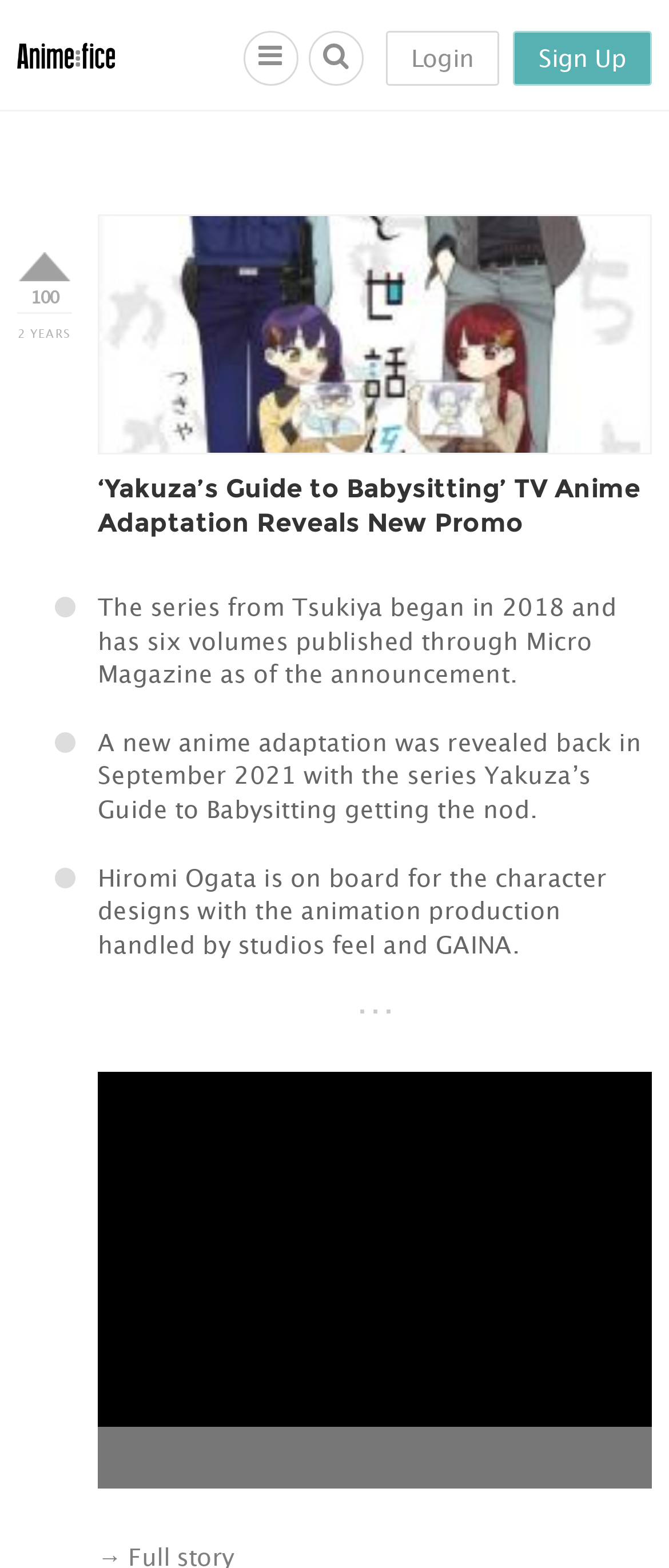How many years is the anniversary mentioned on the webpage?
Using the information from the image, provide a comprehensive answer to the question.

I found the answer by looking at the text content of the LayoutTableCell element with the bounding box coordinates [0.026, 0.159, 0.108, 0.227], which is '100 2 YEARS'.